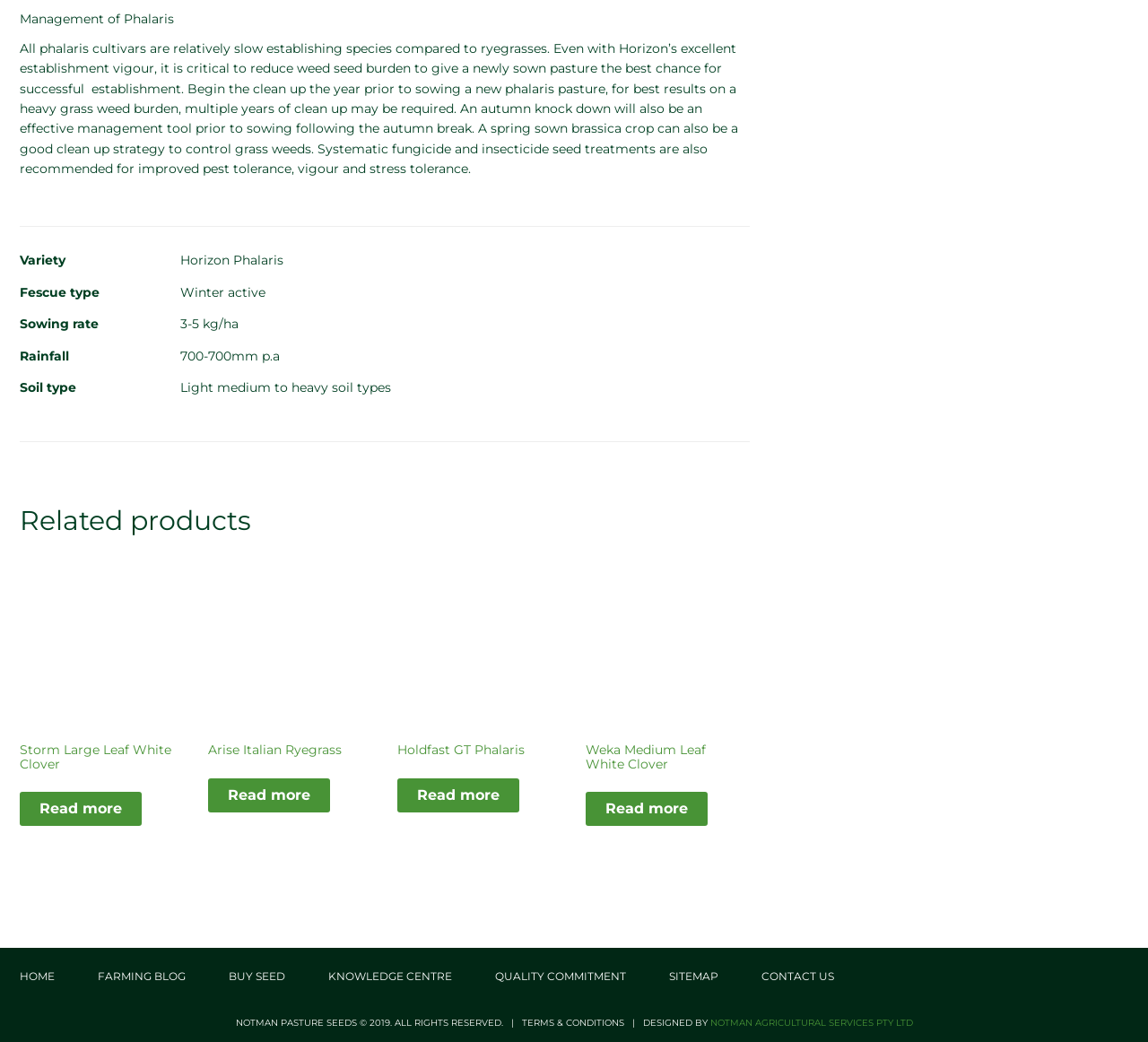Find the bounding box coordinates for the HTML element specified by: "Arise Italian Ryegrass".

[0.182, 0.541, 0.322, 0.771]